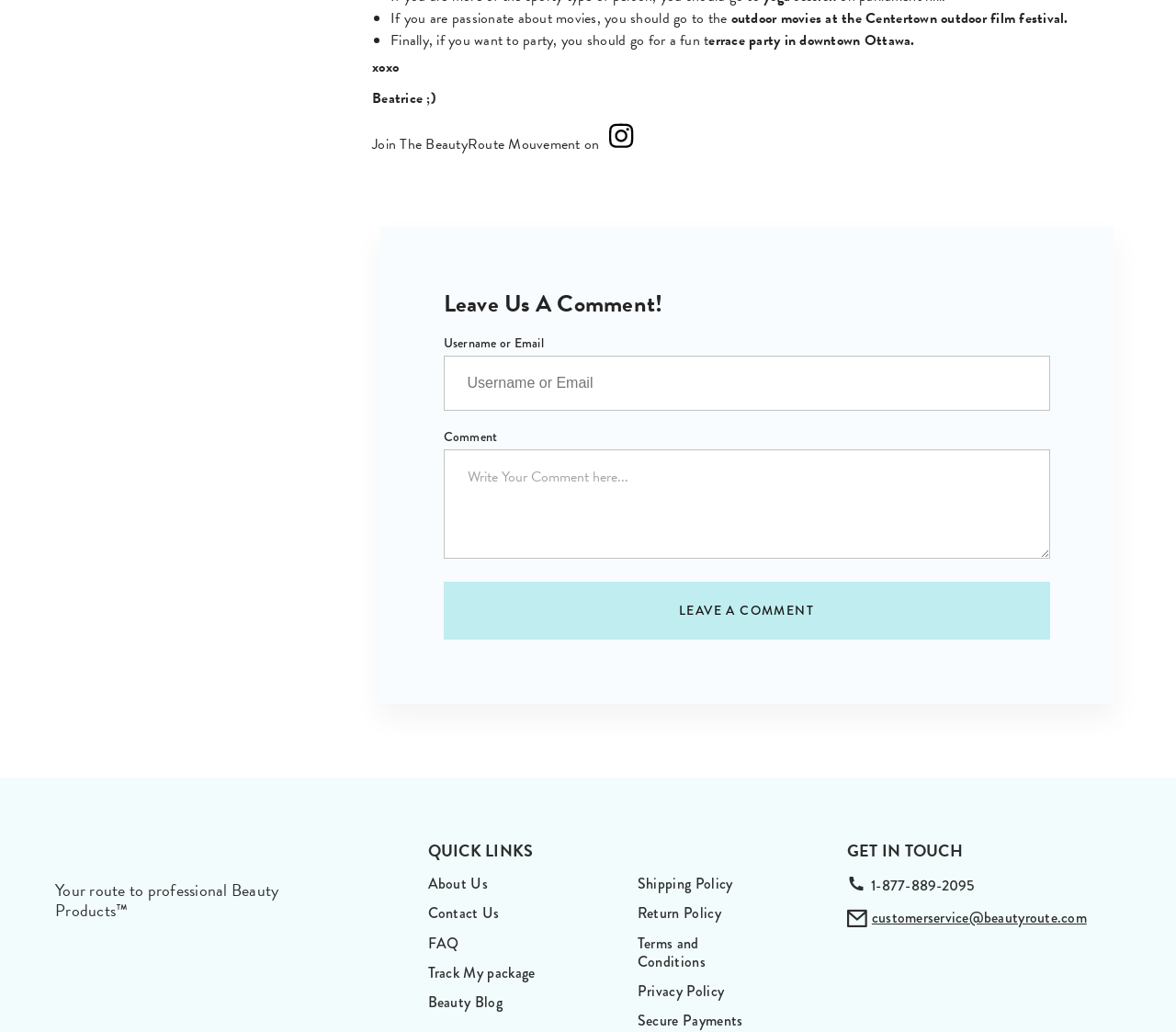Determine the bounding box coordinates of the region that needs to be clicked to achieve the task: "Write your comment here".

[0.377, 0.435, 0.893, 0.541]